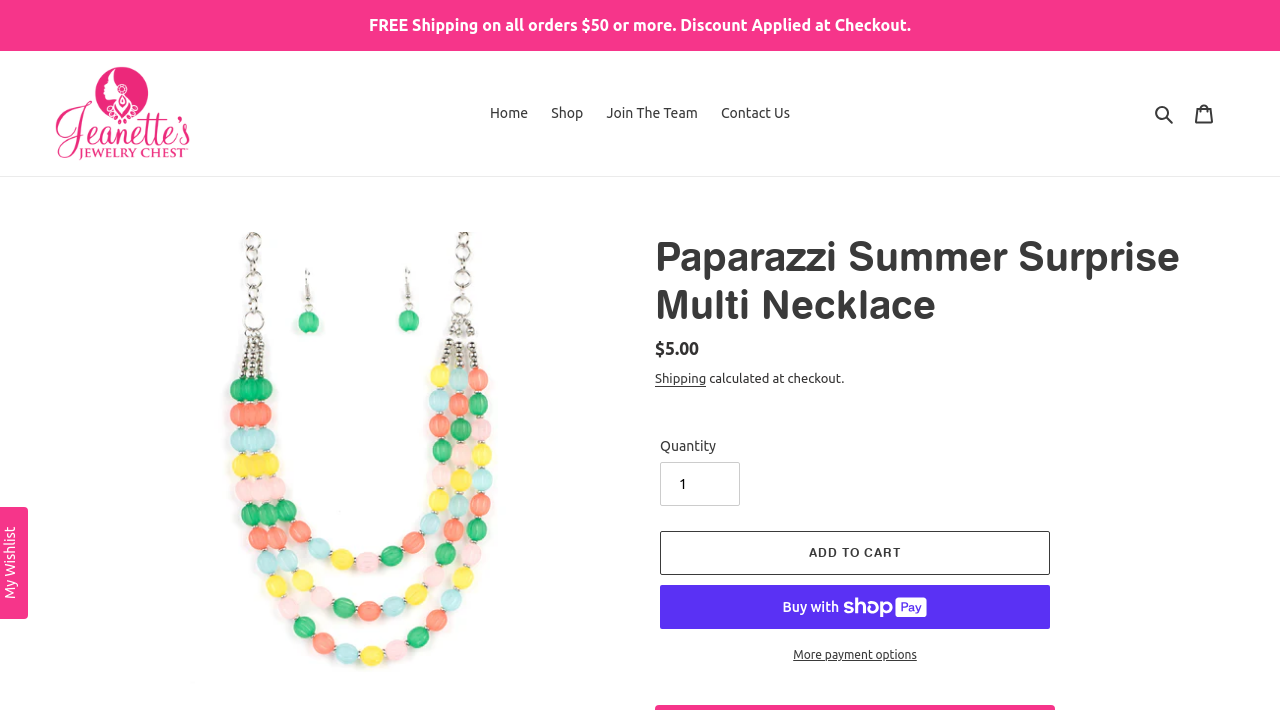Using the elements shown in the image, answer the question comprehensively: What is the minimum quantity that can be added to the cart?

I found the minimum quantity that can be added to the cart by looking at the spinbutton next to the 'Quantity' label, which has a minimum value of 1.